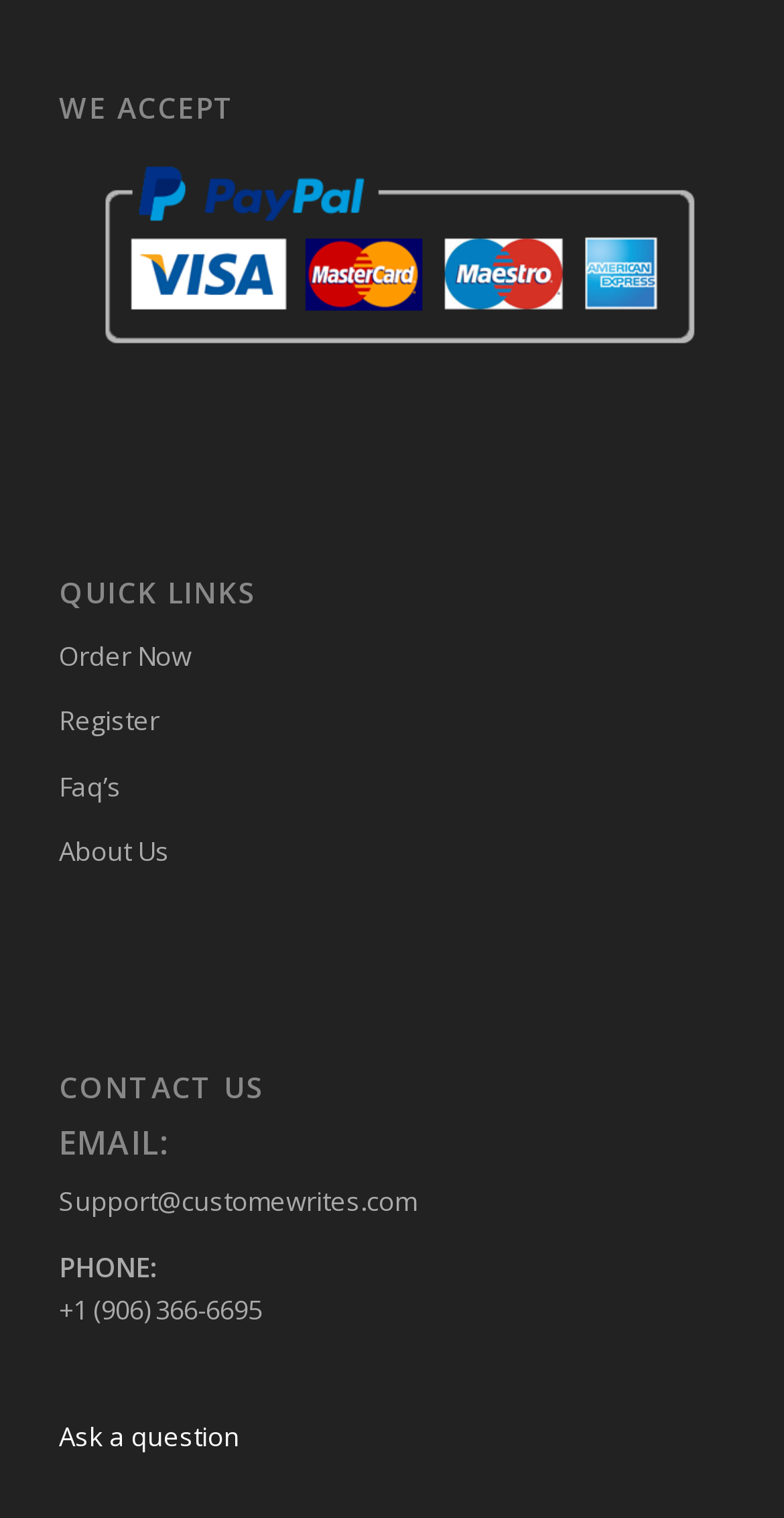Identify the bounding box coordinates necessary to click and complete the given instruction: "Ask a question".

[0.075, 0.934, 0.306, 0.958]